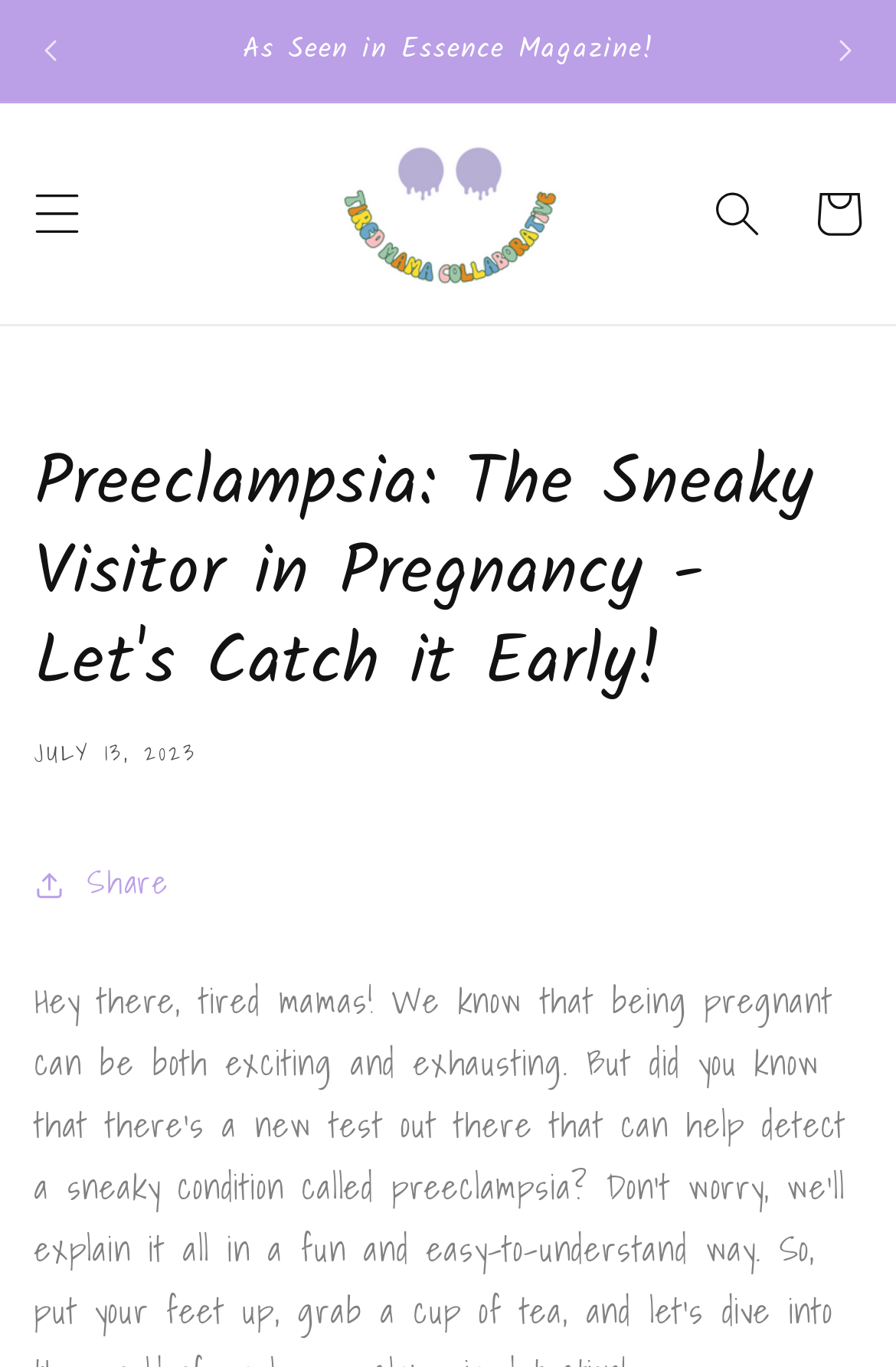What is the purpose of the button with the text 'Share'?
With the help of the image, please provide a detailed response to the question.

I found the purpose of the button by looking at the button element with the text 'Share' and its position in the article section, which suggests that it is used to share the article.